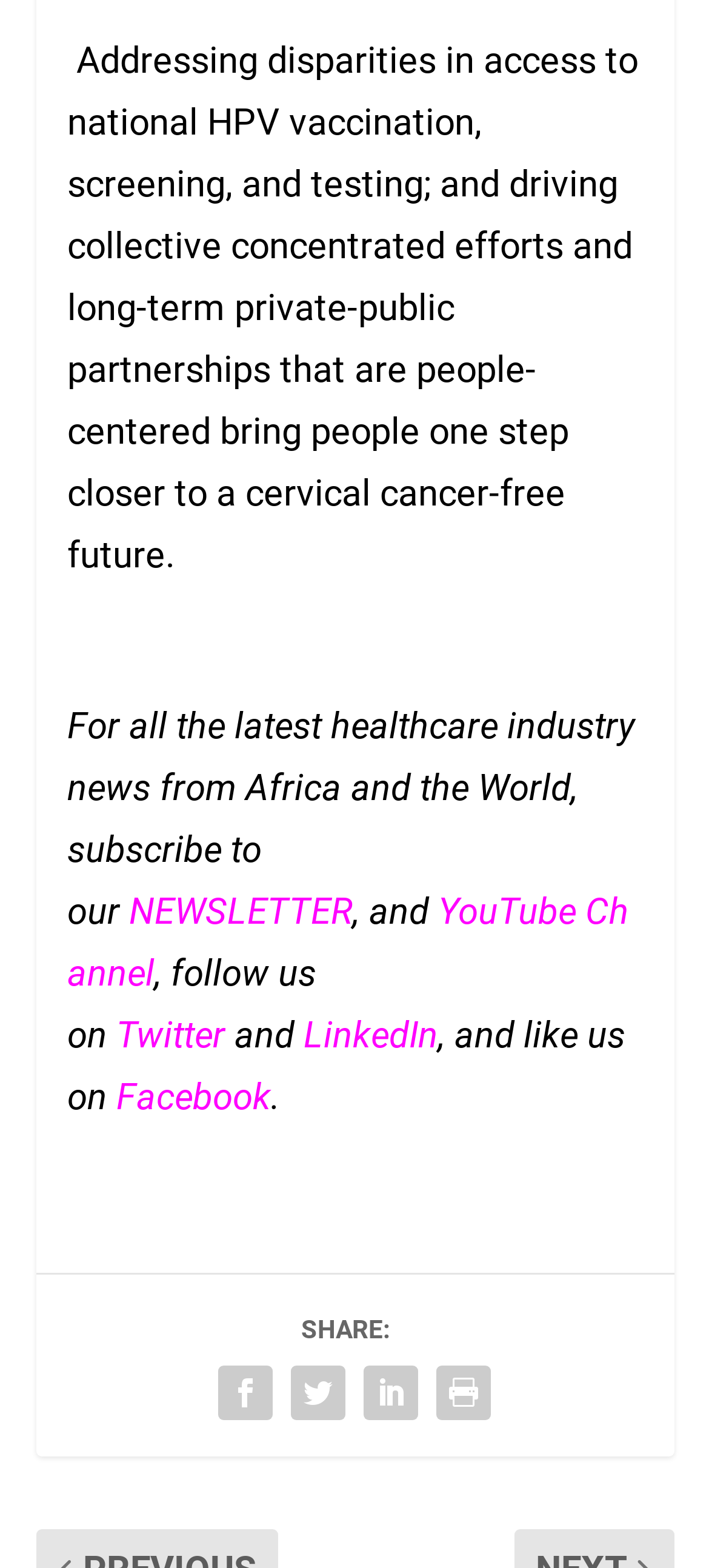Locate the bounding box coordinates of the clickable region to complete the following instruction: "View terms and conditions."

None